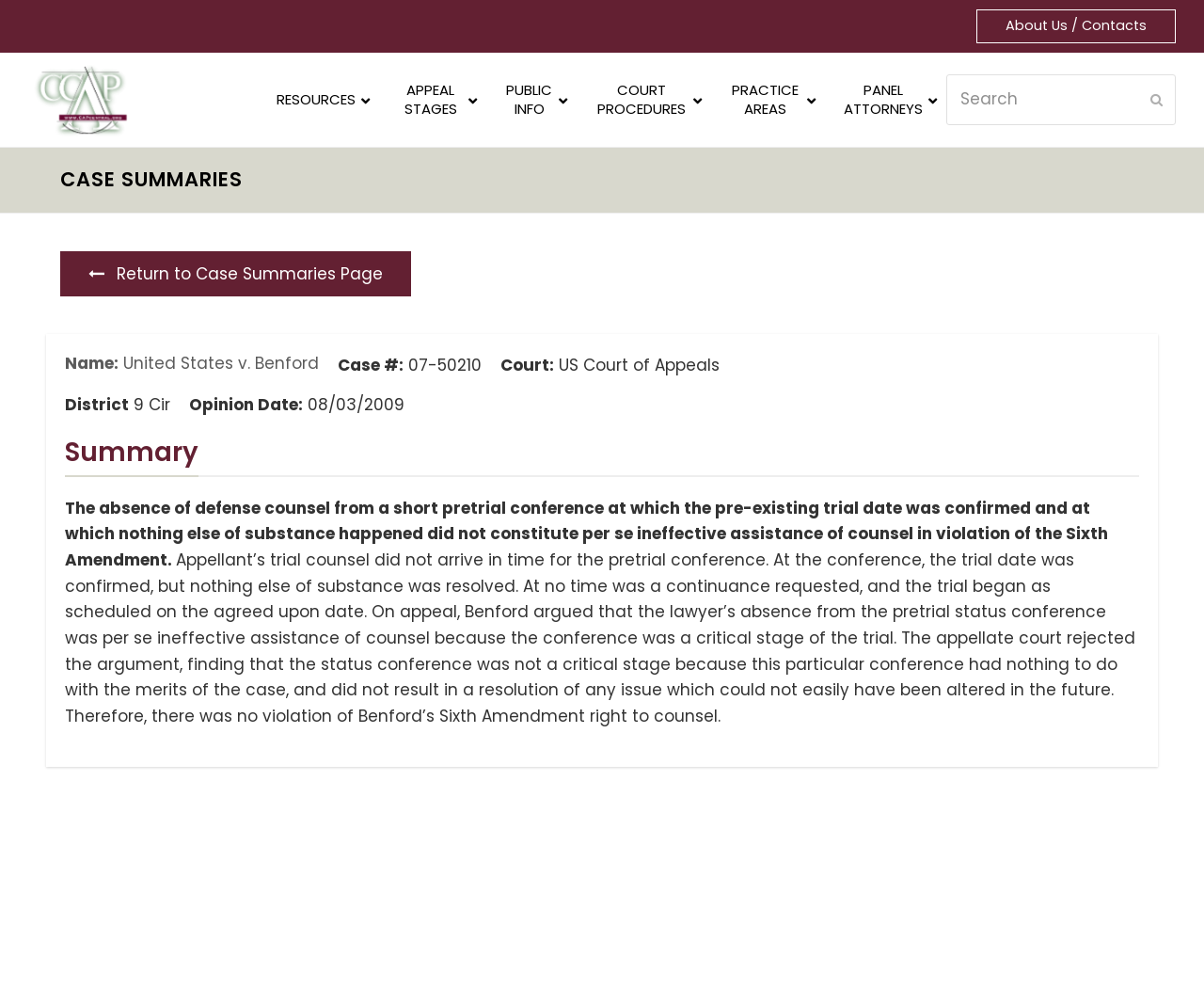Please identify the bounding box coordinates of the area that needs to be clicked to follow this instruction: "Read the article 'How To Grow Hair Longer And Thicker Naturally?'".

None